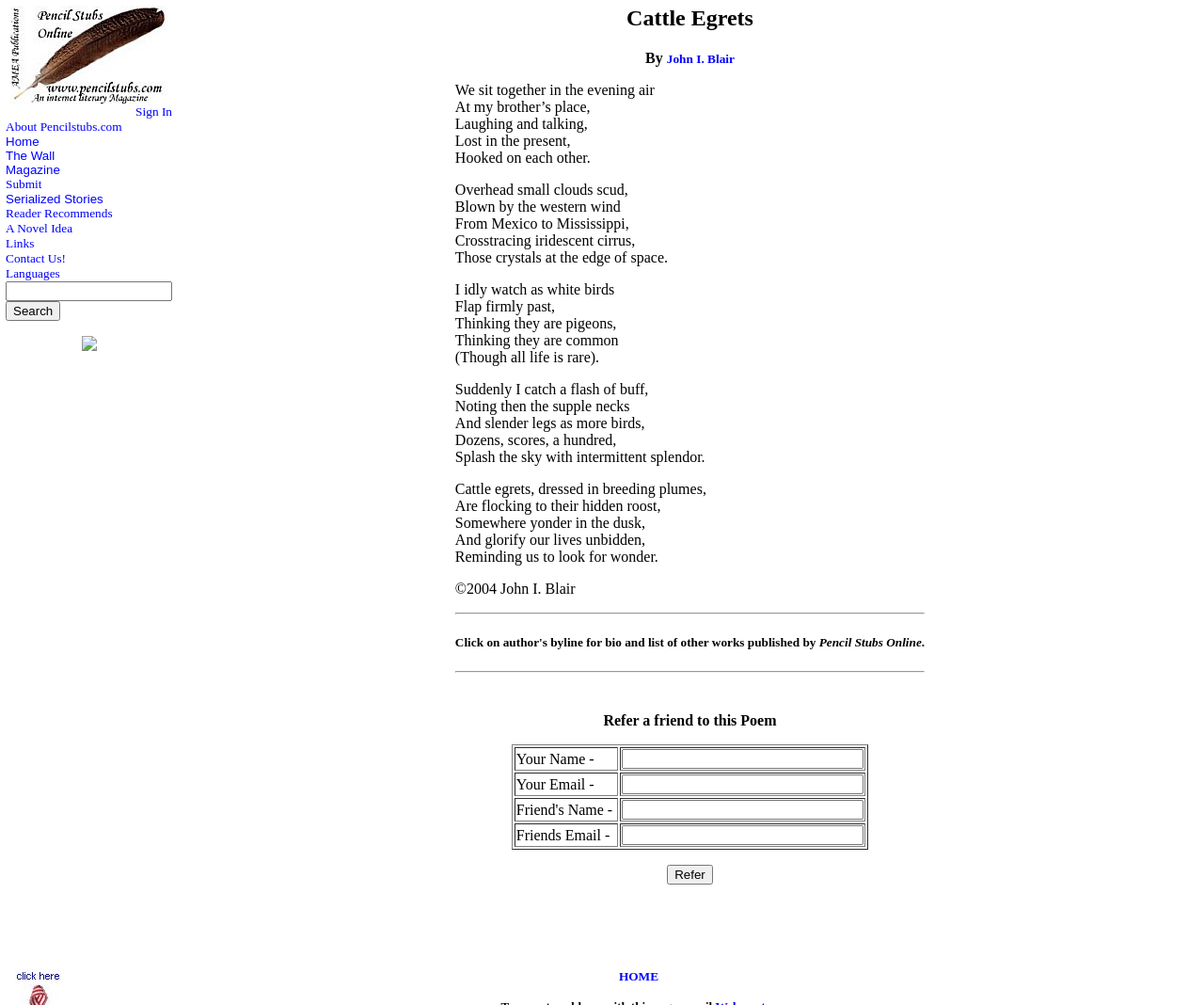Refer to the image and provide an in-depth answer to the question:
What is the theme of the poem?

The theme of the poem appears to be nature, as it describes the scene of the evening air, clouds, wind, and birds, specifically cattle egrets, which suggests that the poem is focused on the natural world.